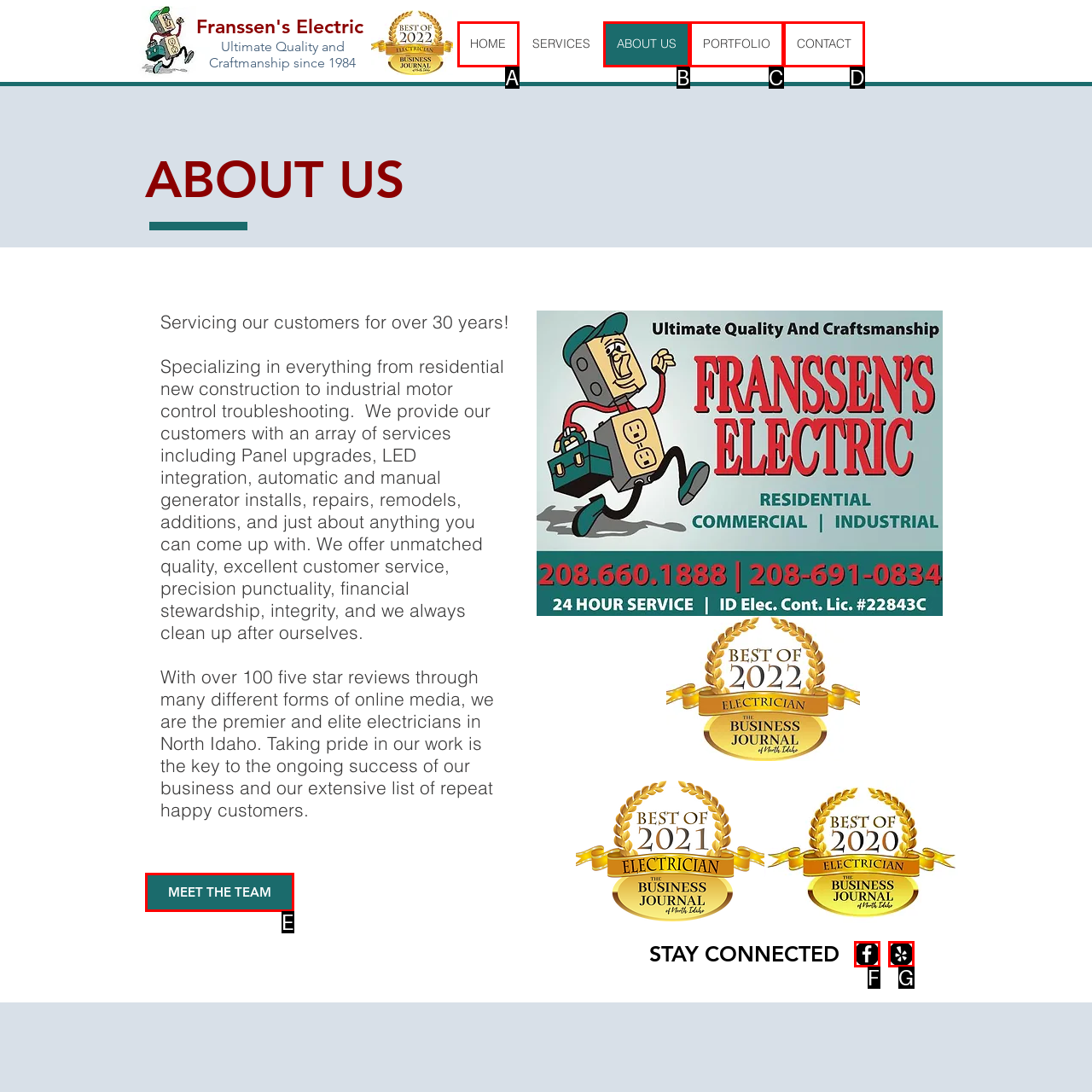Determine the HTML element that best matches this description: aria-label="Yelp - Black Circle" from the given choices. Respond with the corresponding letter.

G